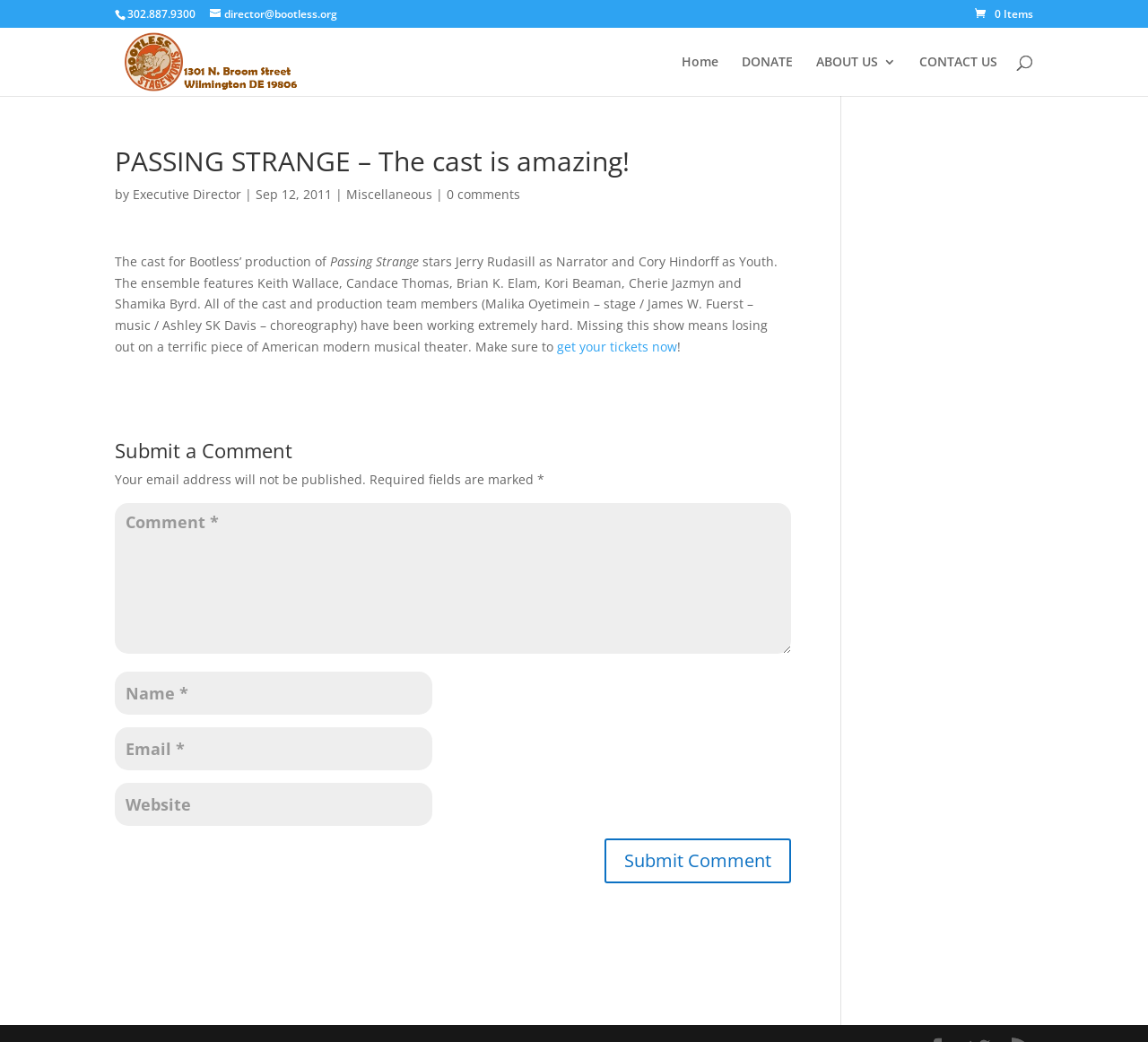Find the bounding box coordinates of the element to click in order to complete the given instruction: "Submit a comment."

[0.527, 0.805, 0.689, 0.848]